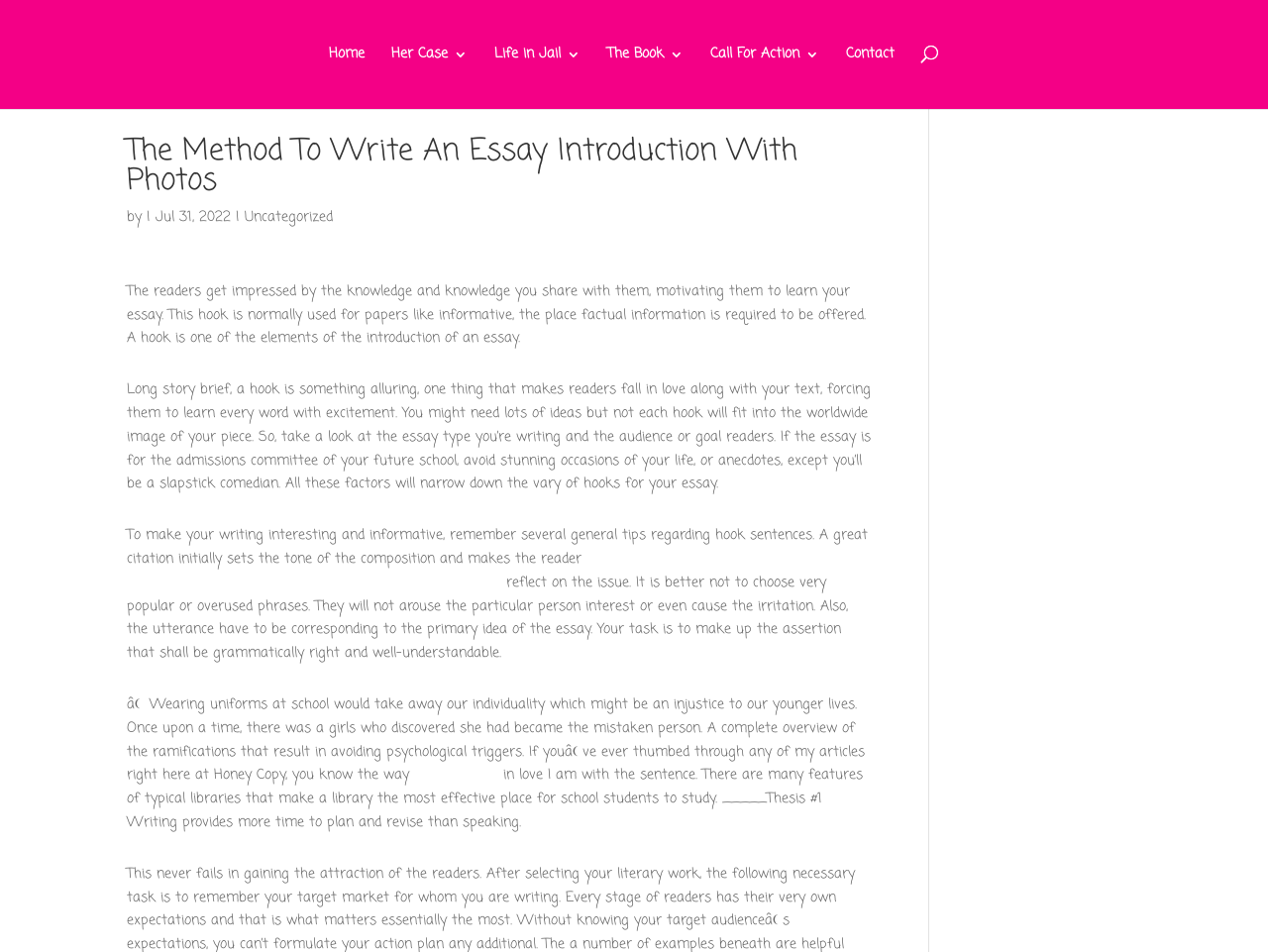Using the format (top-left x, top-left y, bottom-right x, bottom-right y), and given the element description, identify the bounding box coordinates within the screenshot: Her Case

[0.309, 0.05, 0.369, 0.114]